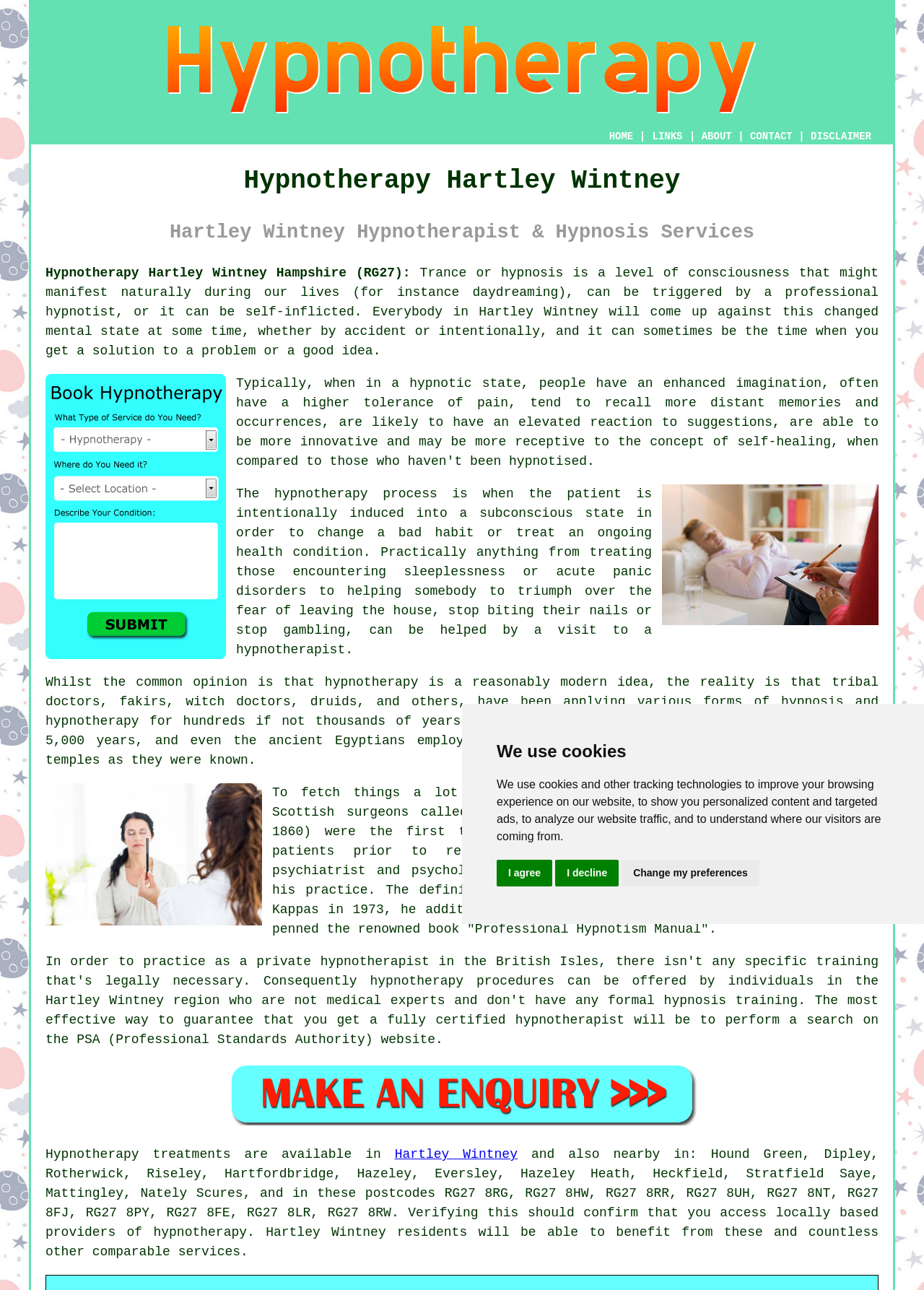Pinpoint the bounding box coordinates of the clickable element to carry out the following instruction: "Click the Book Hartley Wintney Hynotherapy Sessions link."

[0.049, 0.503, 0.245, 0.514]